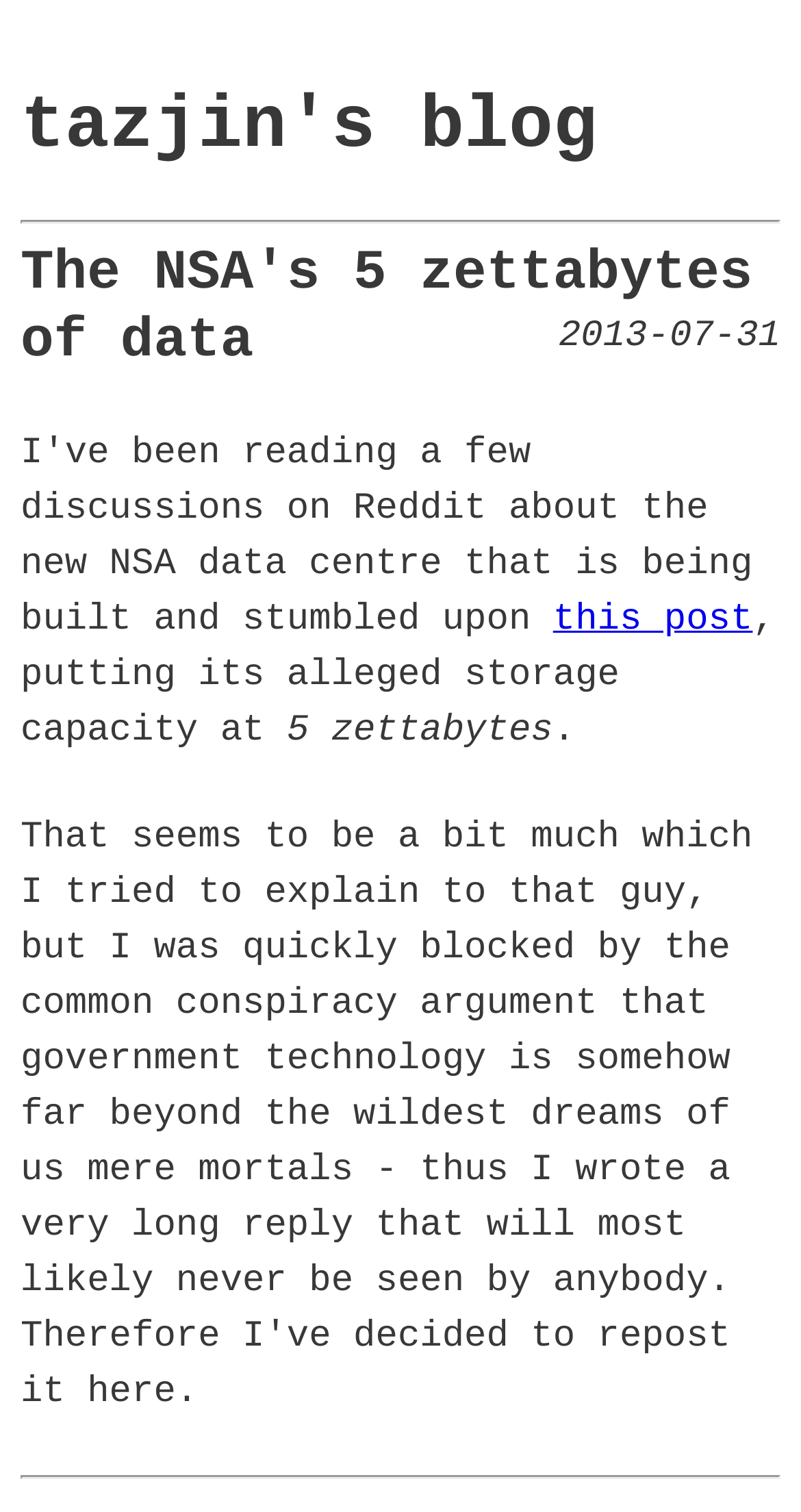How many horizontal separators are on the webpage?
Based on the screenshot, respond with a single word or phrase.

2